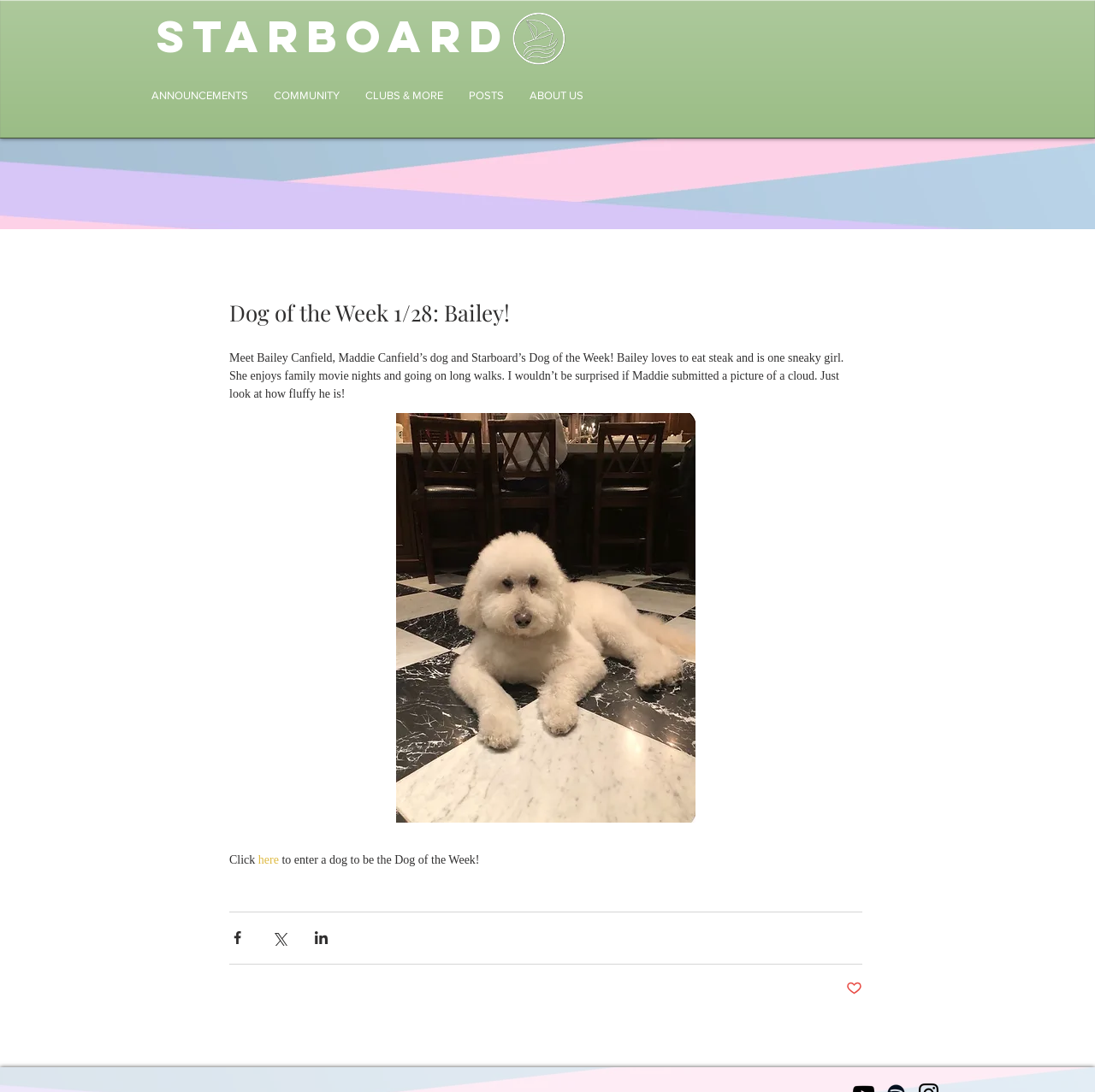Provide your answer in a single word or phrase: 
What does Bailey like to eat?

Steak